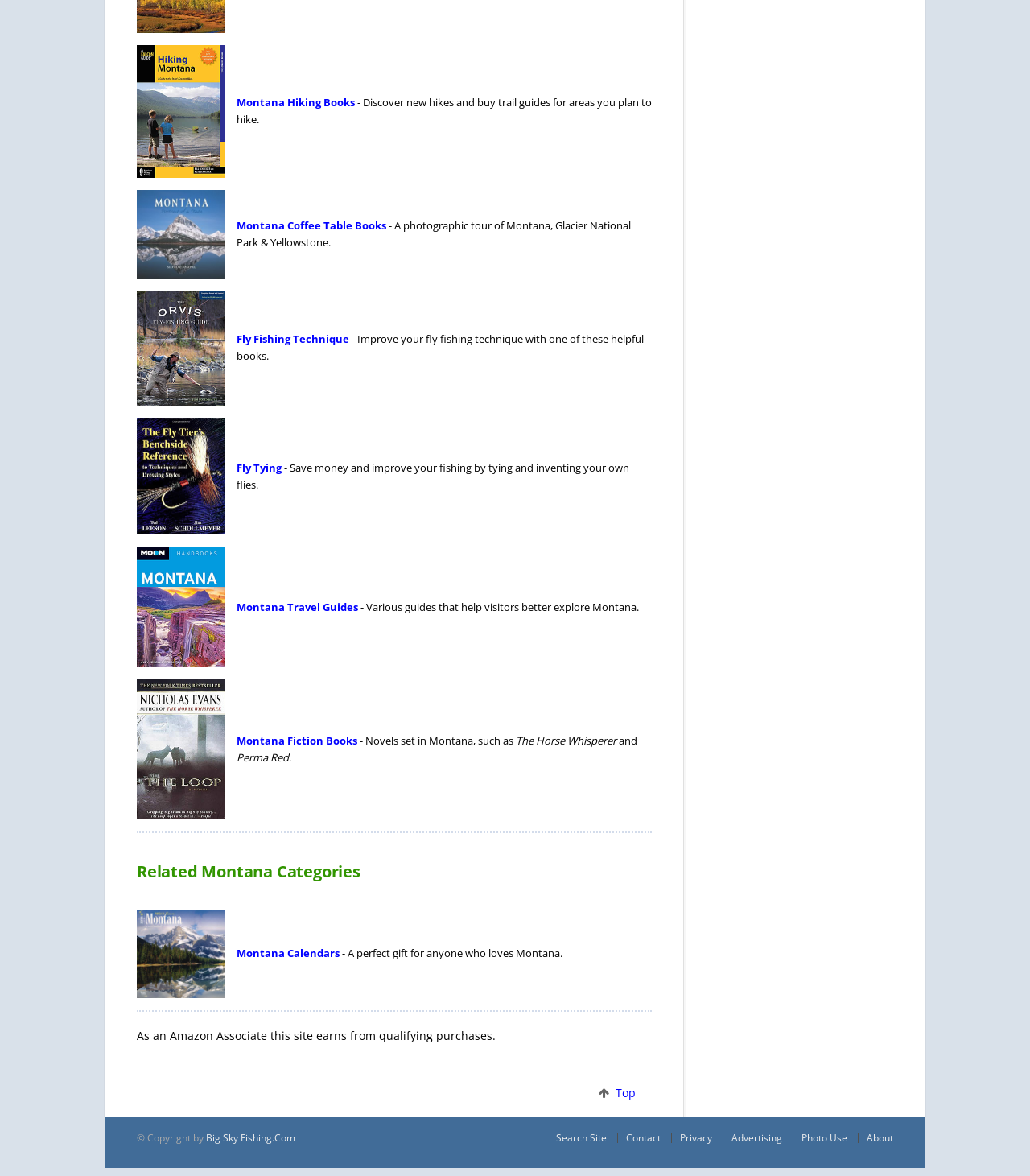Identify the bounding box of the UI element described as follows: "alt="Montana Coffee Table Books"". Provide the coordinates as four float numbers in the range of 0 to 1 [left, top, right, bottom].

[0.133, 0.162, 0.23, 0.237]